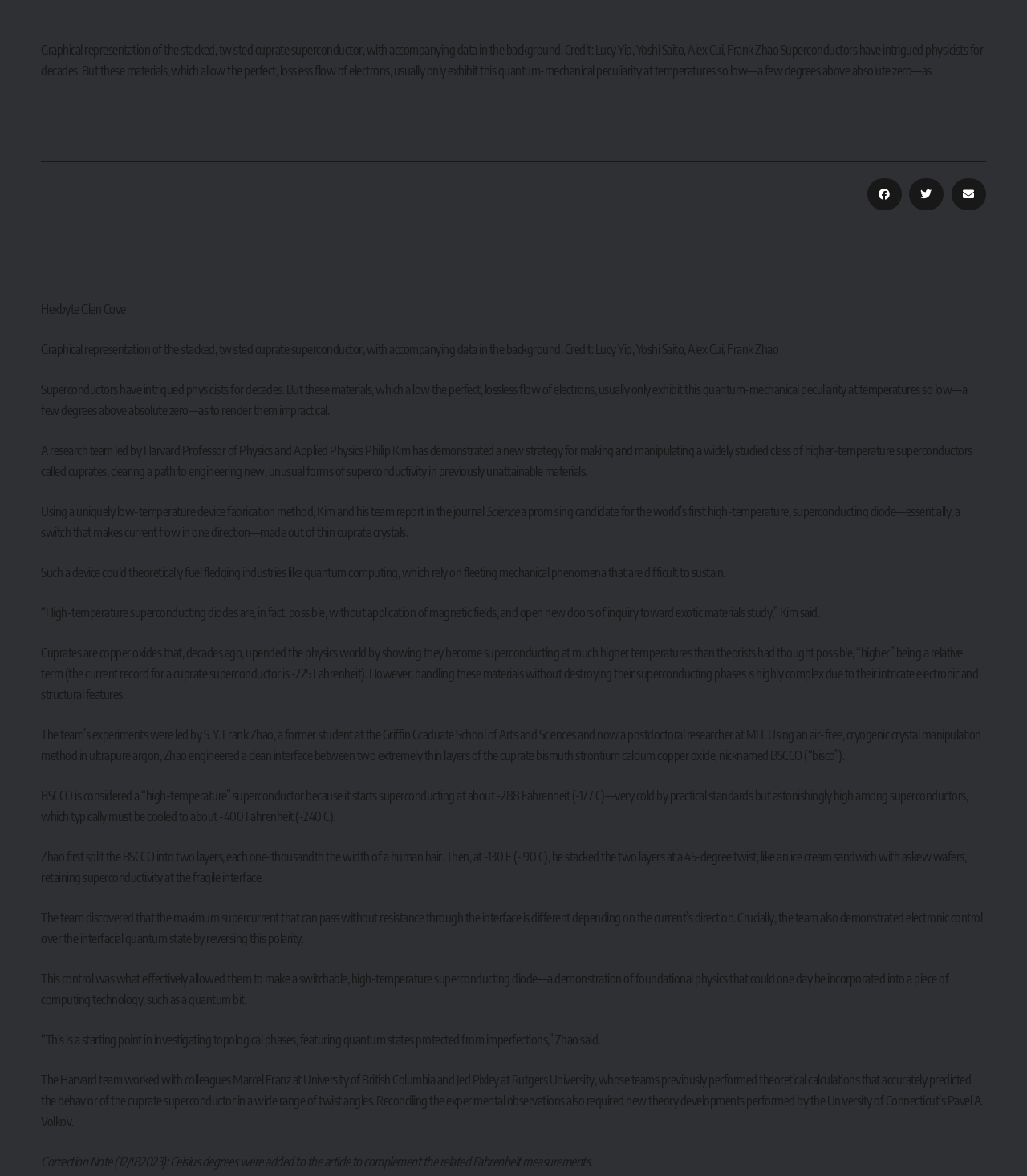What is the material used in the experiment?
From the image, provide a succinct answer in one word or a short phrase.

cuprate